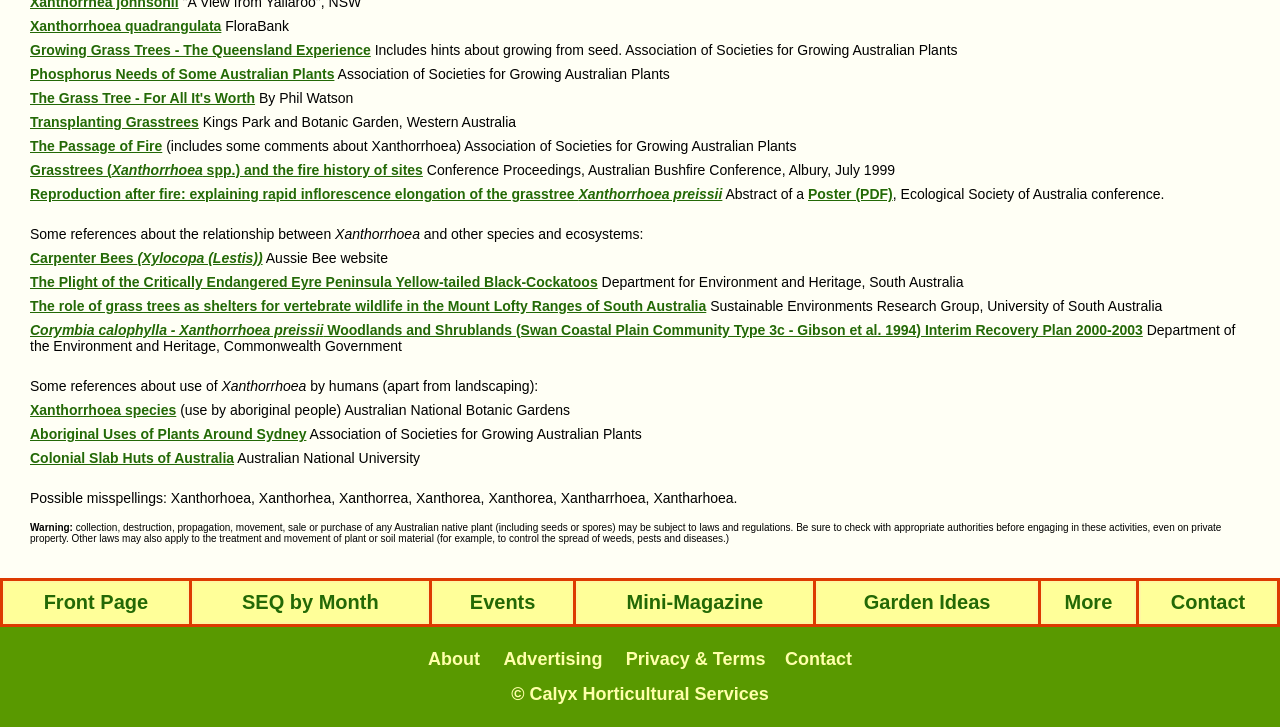Determine the bounding box coordinates of the section to be clicked to follow the instruction: "Read about 'The Grass Tree - For All It's Worth'". The coordinates should be given as four float numbers between 0 and 1, formatted as [left, top, right, bottom].

[0.023, 0.124, 0.199, 0.146]